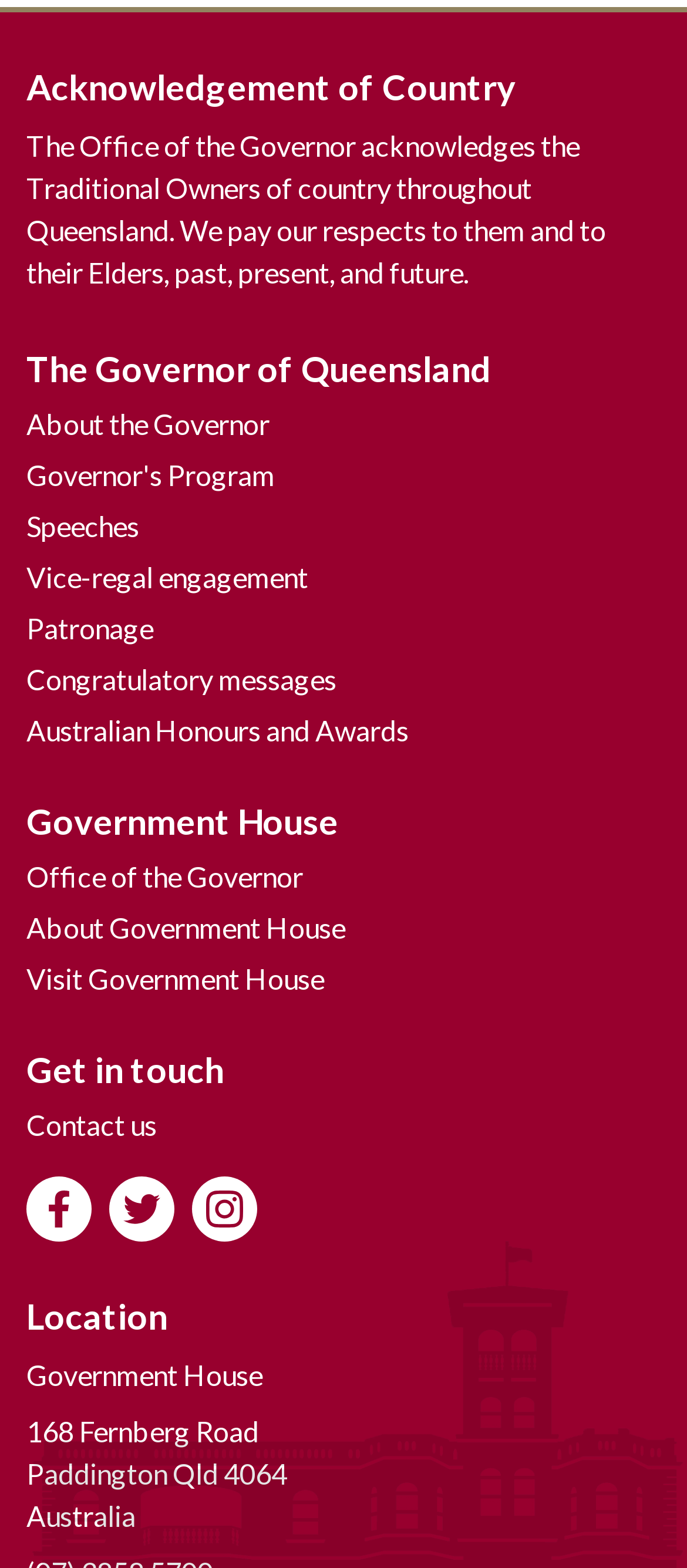Specify the bounding box coordinates of the element's region that should be clicked to achieve the following instruction: "Follow the Office of the Governor on Twitter". The bounding box coordinates consist of four float numbers between 0 and 1, in the format [left, top, right, bottom].

[0.159, 0.751, 0.254, 0.792]